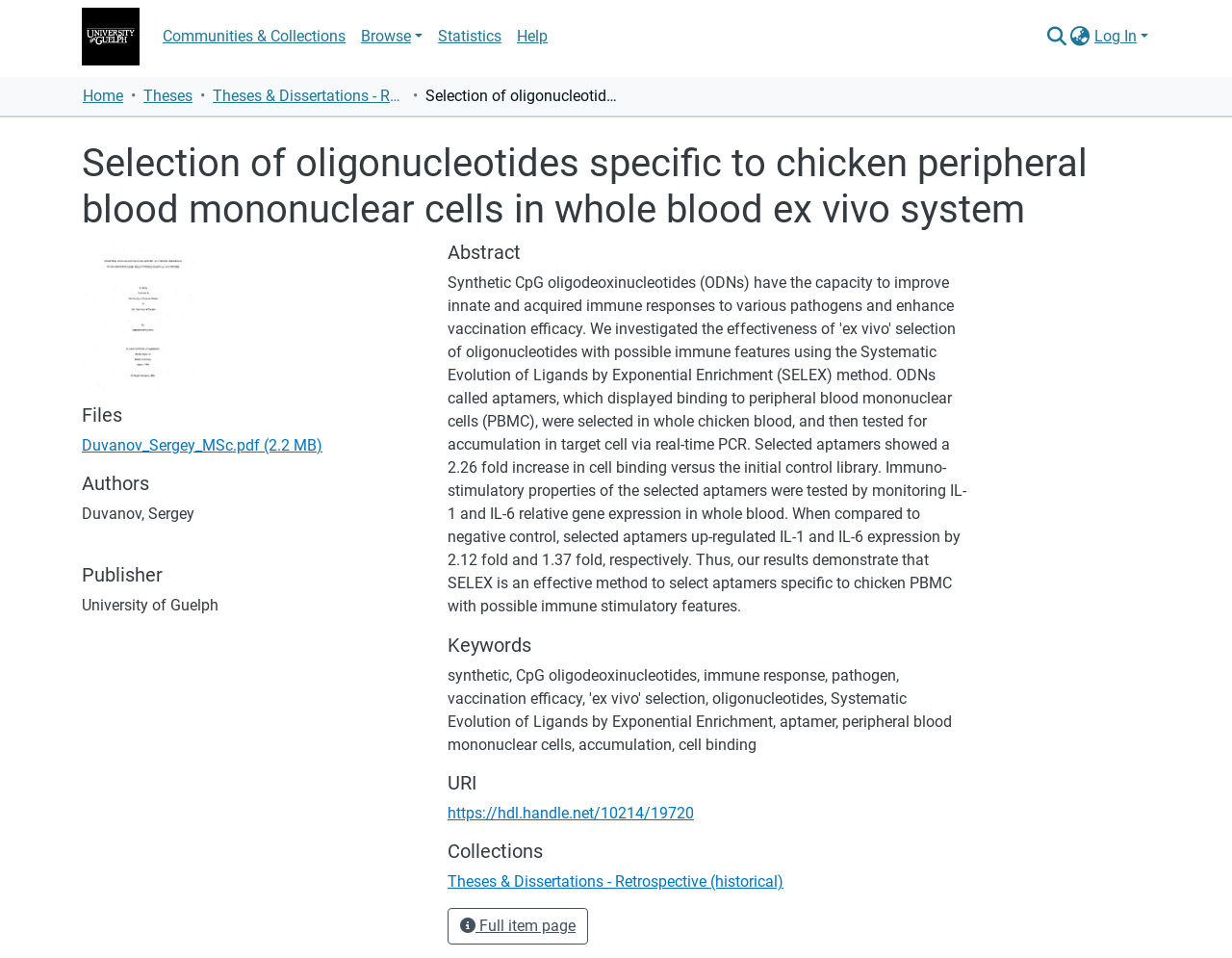What is the file format of the downloadable file?
Craft a detailed and extensive response to the question.

I found the answer by looking at the 'Files' section, where it lists 'Duvanov_Sergey_MSc.pdf' as a downloadable file, and the '.pdf' extension indicates that it is a PDF file.